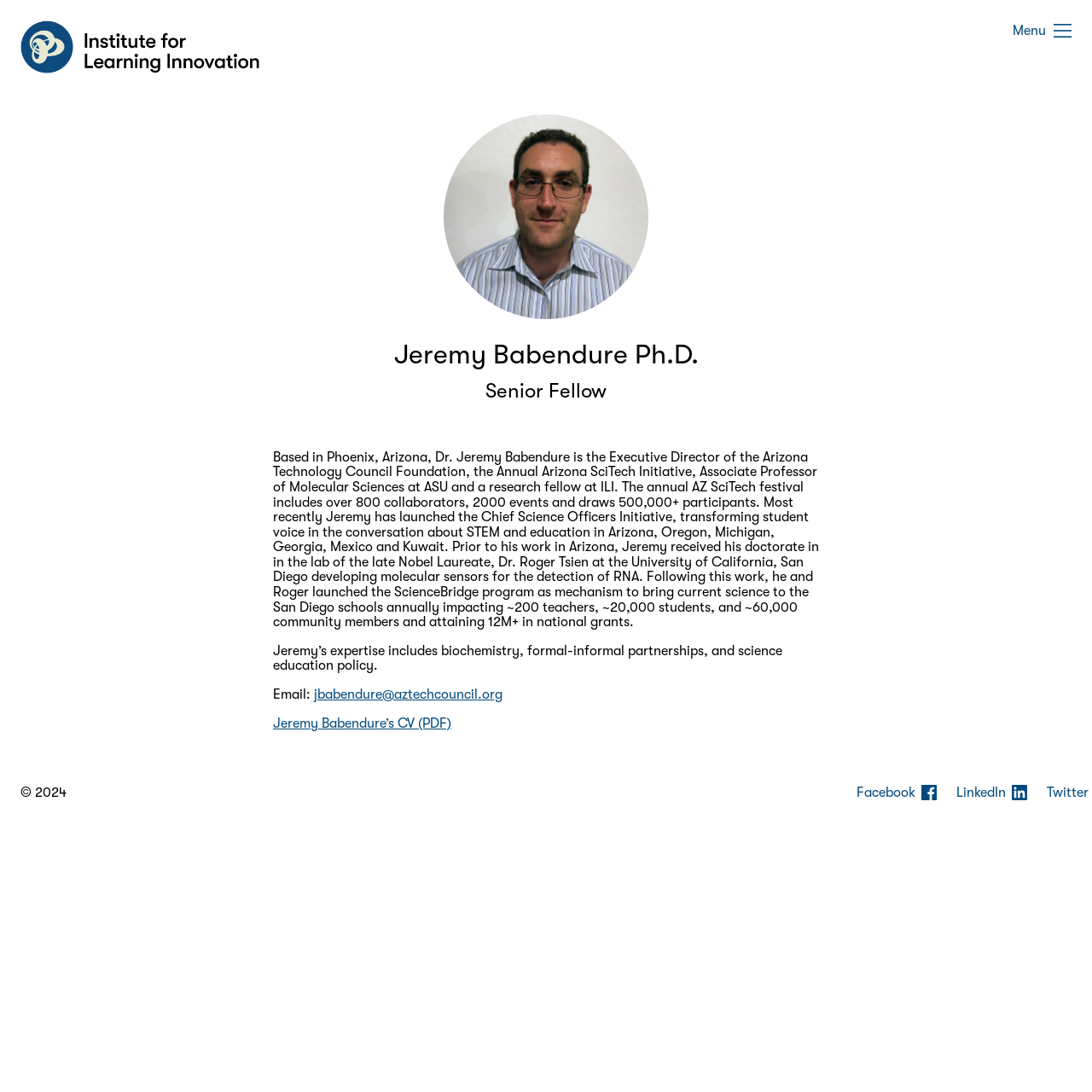What is the name of the initiative launched by Dr. Jeremy Babendure?
Use the screenshot to answer the question with a single word or phrase.

Chief Science Officers Initiative